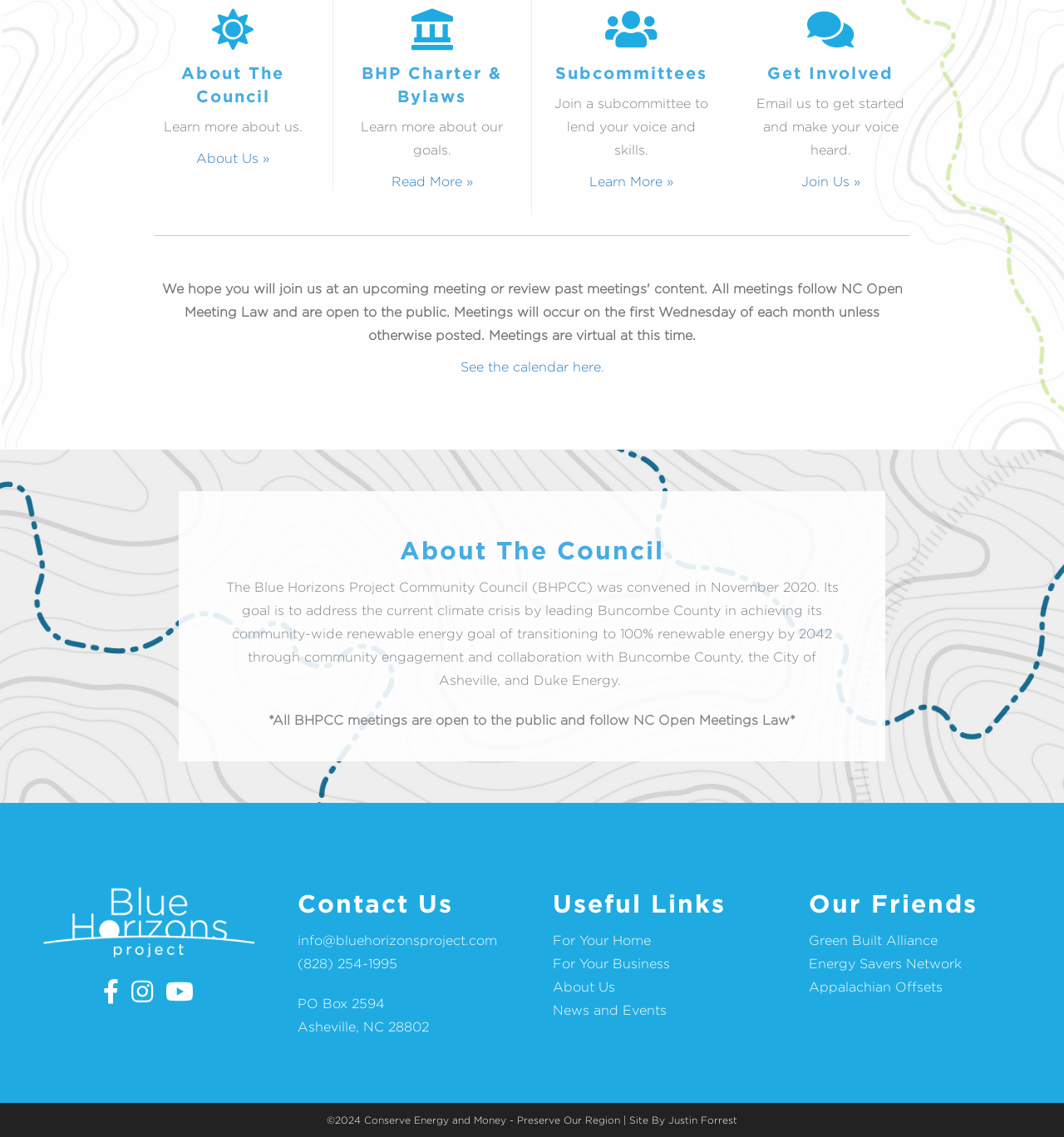Locate the bounding box of the UI element with the following description: "info@bluehorizonsproject.com".

[0.279, 0.821, 0.467, 0.834]